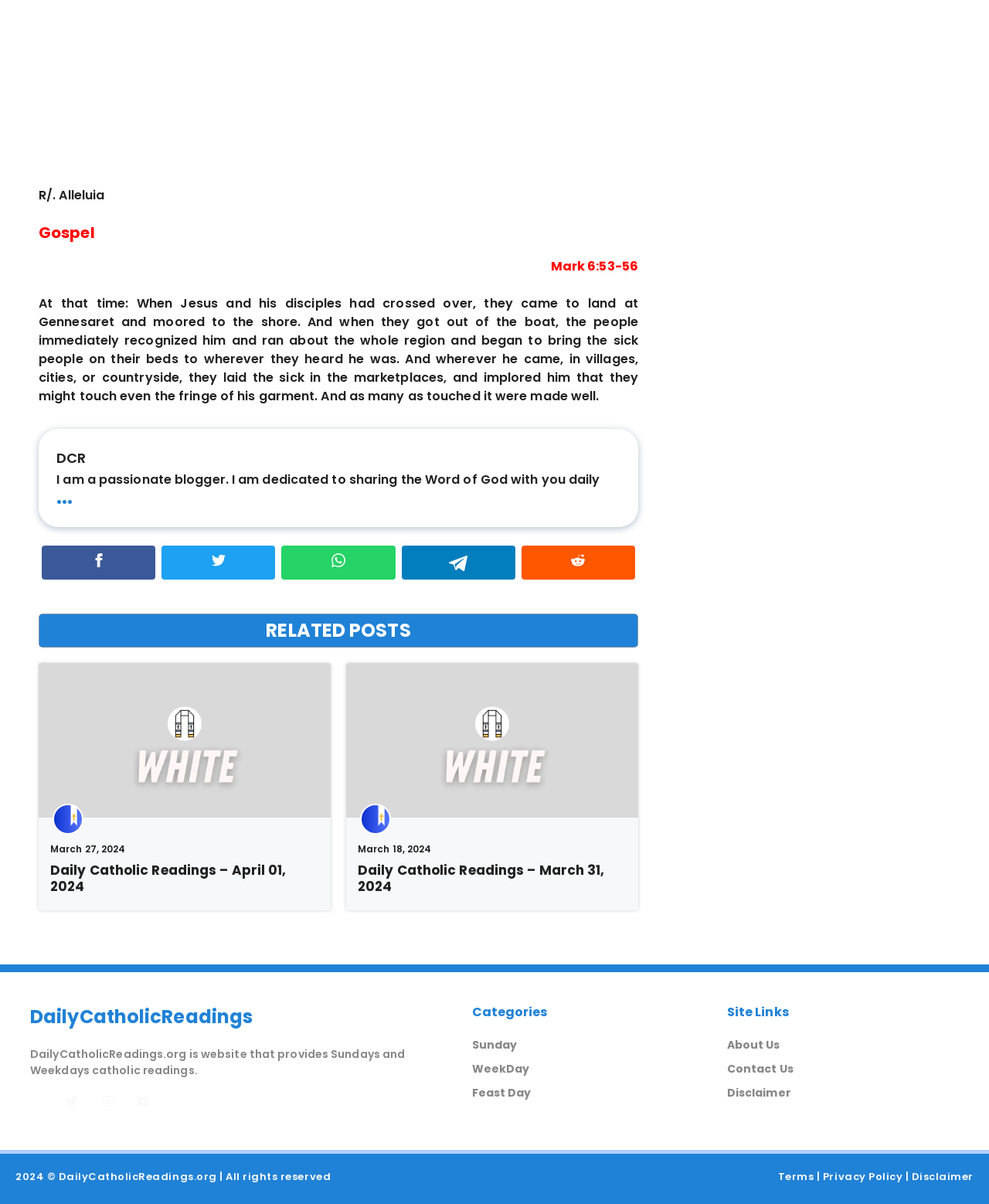Pinpoint the bounding box coordinates for the area that should be clicked to perform the following instruction: "Click on the 'Gospel' heading".

[0.039, 0.186, 0.645, 0.201]